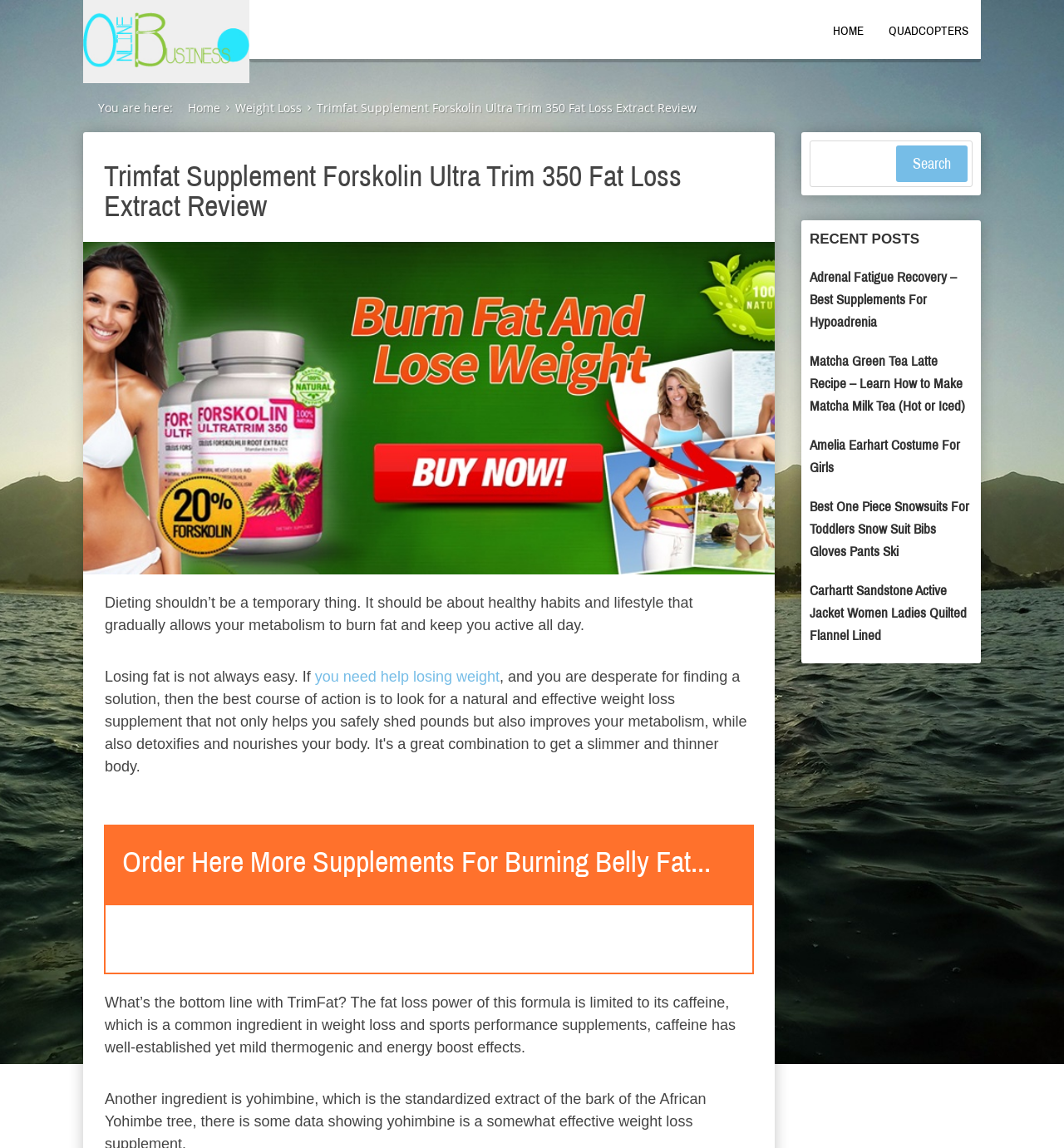What type of products are mentioned in the webpage?
Using the image, elaborate on the answer with as much detail as possible.

The webpage mentions 'TrimFat' and 'Forskolin Ultra Trim 350 Fat Loss Extract' which are supplements for weight loss, indicating that the webpage is discussing supplements for burning belly fat.